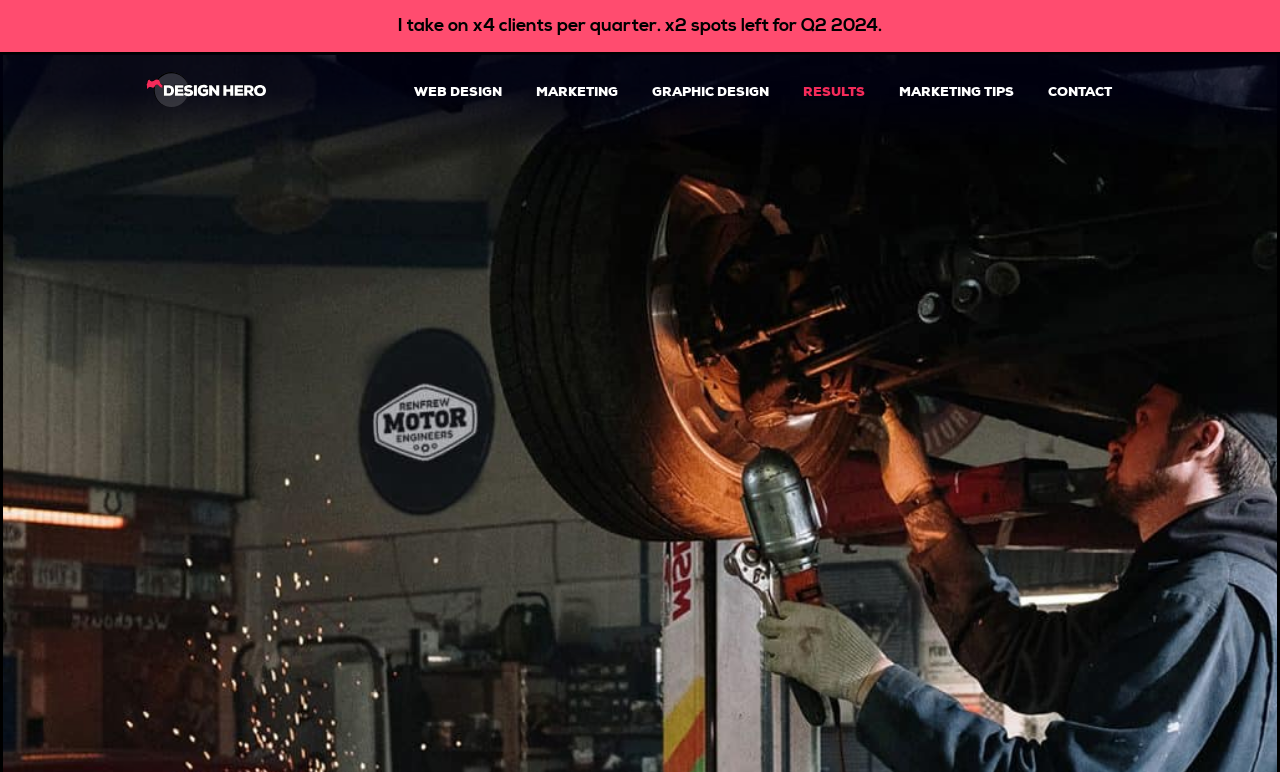What is the profession of the company?
Refer to the screenshot and respond with a concise word or phrase.

Car mechanics